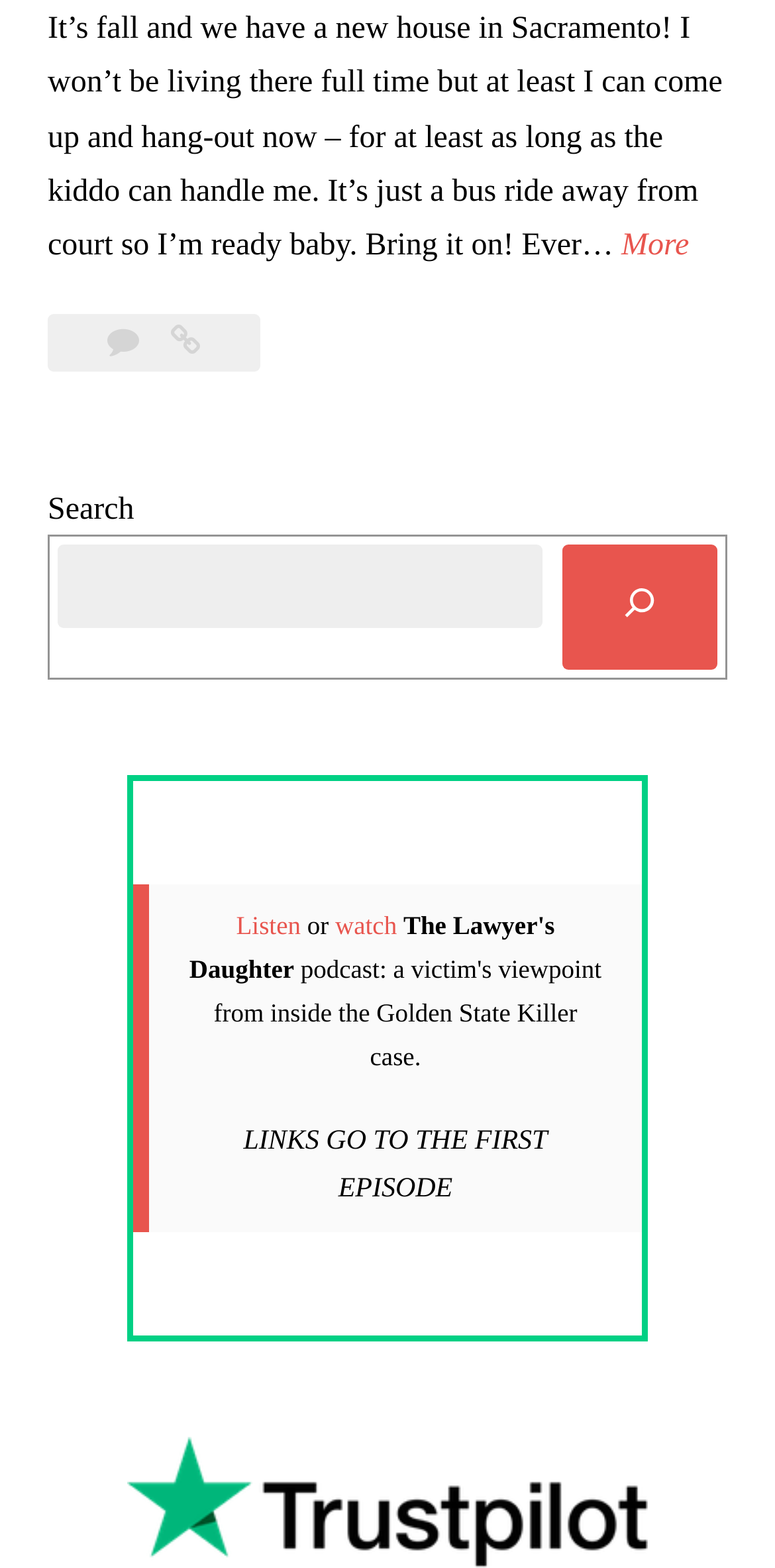Bounding box coordinates are given in the format (top-left x, top-left y, bottom-right x, bottom-right y). All values should be floating point numbers between 0 and 1. Provide the bounding box coordinate for the UI element described as: 5 Comments

[0.123, 0.208, 0.205, 0.23]